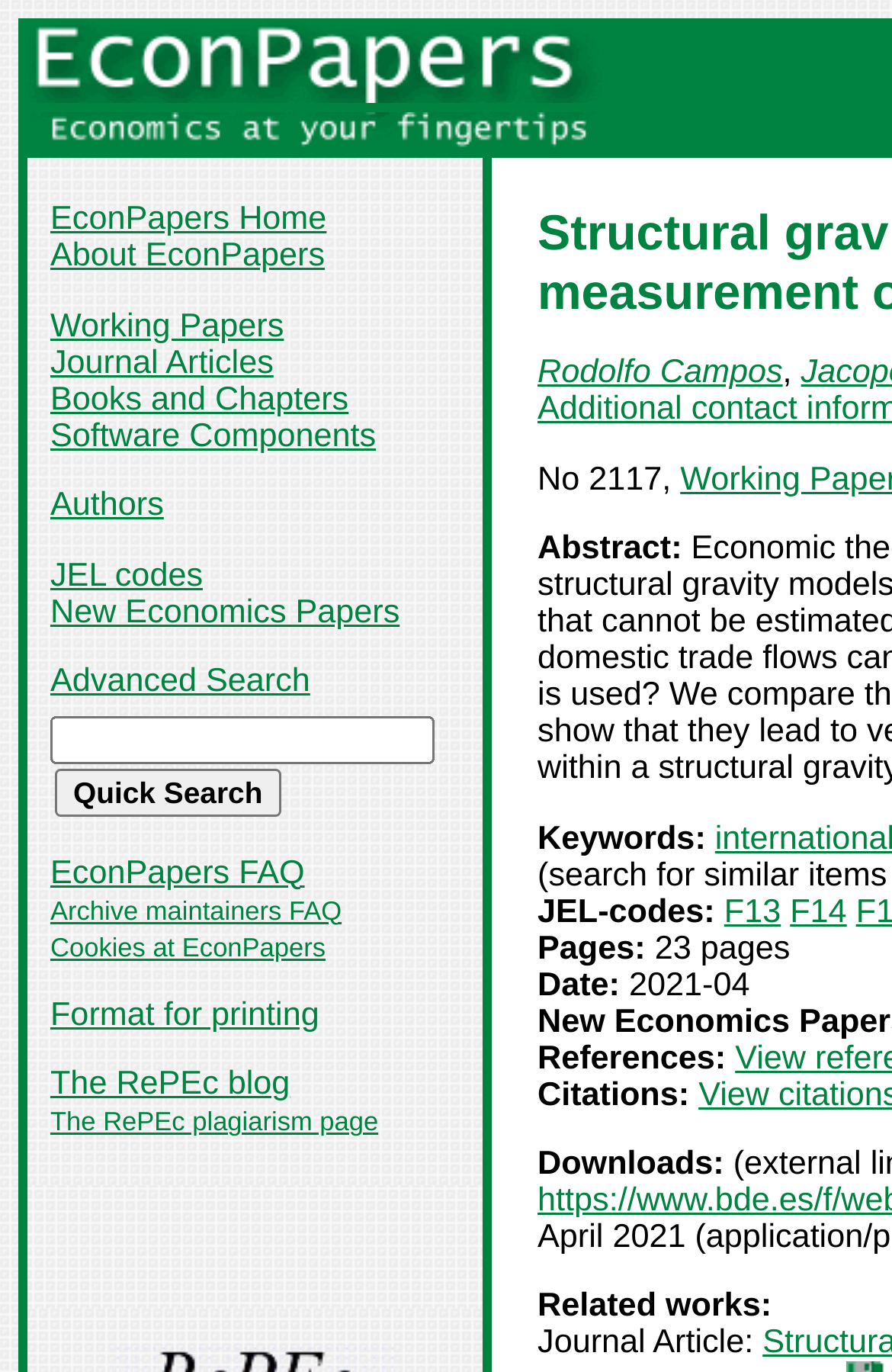Please provide the bounding box coordinate of the region that matches the element description: Books and Chapters. Coordinates should be in the format (top-left x, top-left y, bottom-right x, bottom-right y) and all values should be between 0 and 1.

[0.056, 0.278, 0.391, 0.305]